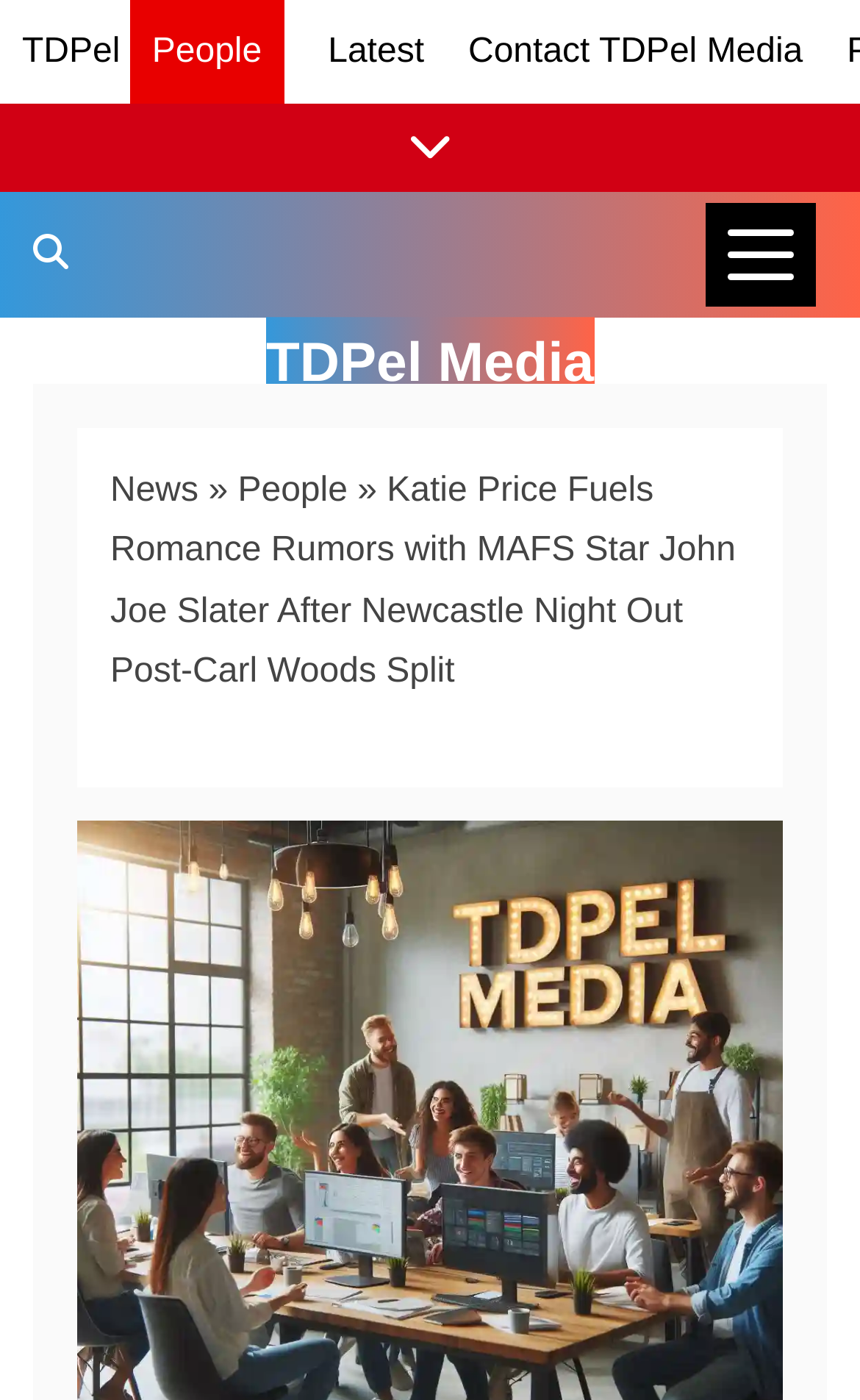Can you identify and provide the main heading of the webpage?

Katie Price Fuels Romance Rumors with MAFS Star John Joe Slater After Newcastle Night Out Post-Carl Woods Split